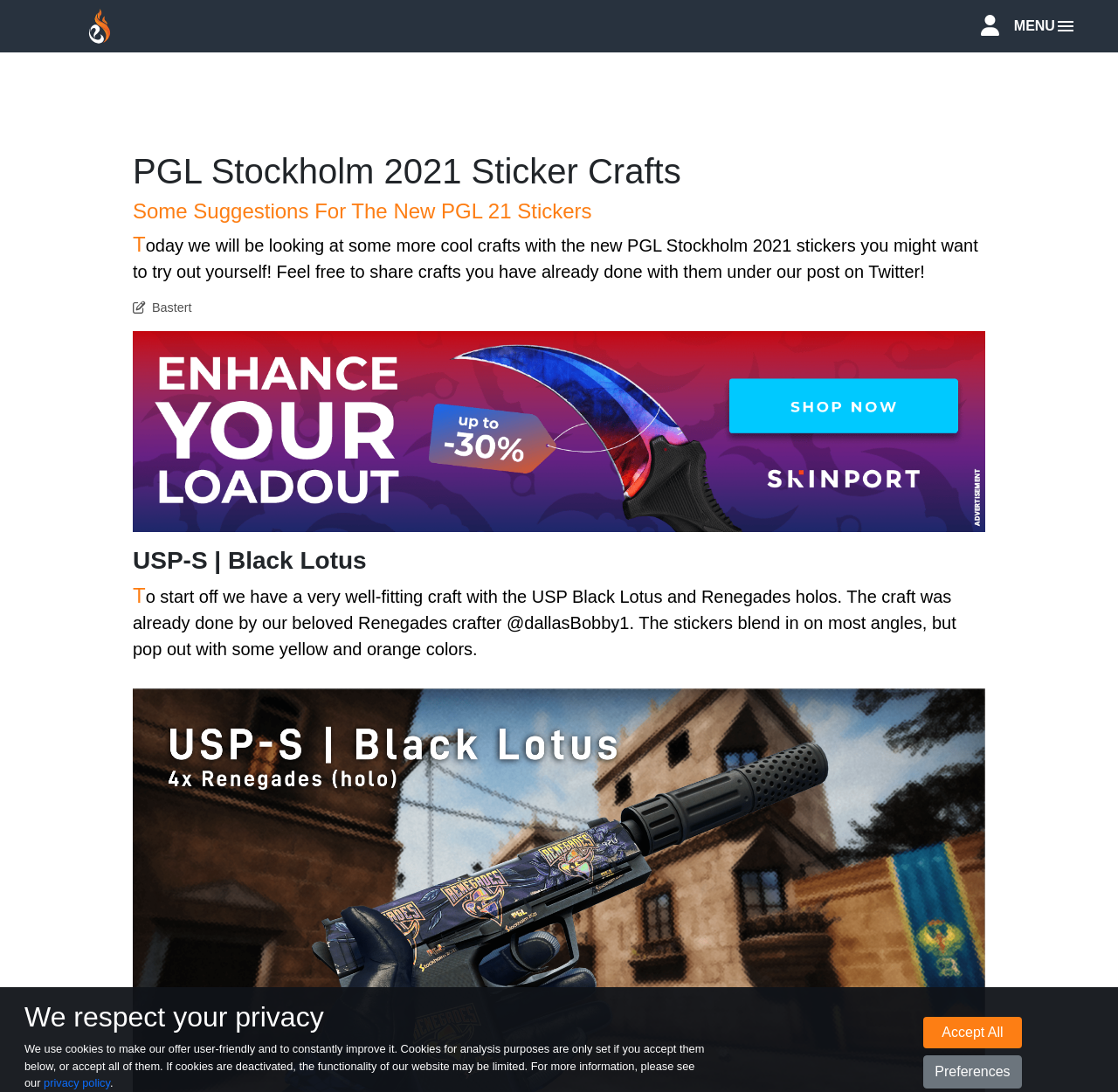Can you find and provide the title of the webpage?

PGL Stockholm 2021 Sticker Crafts